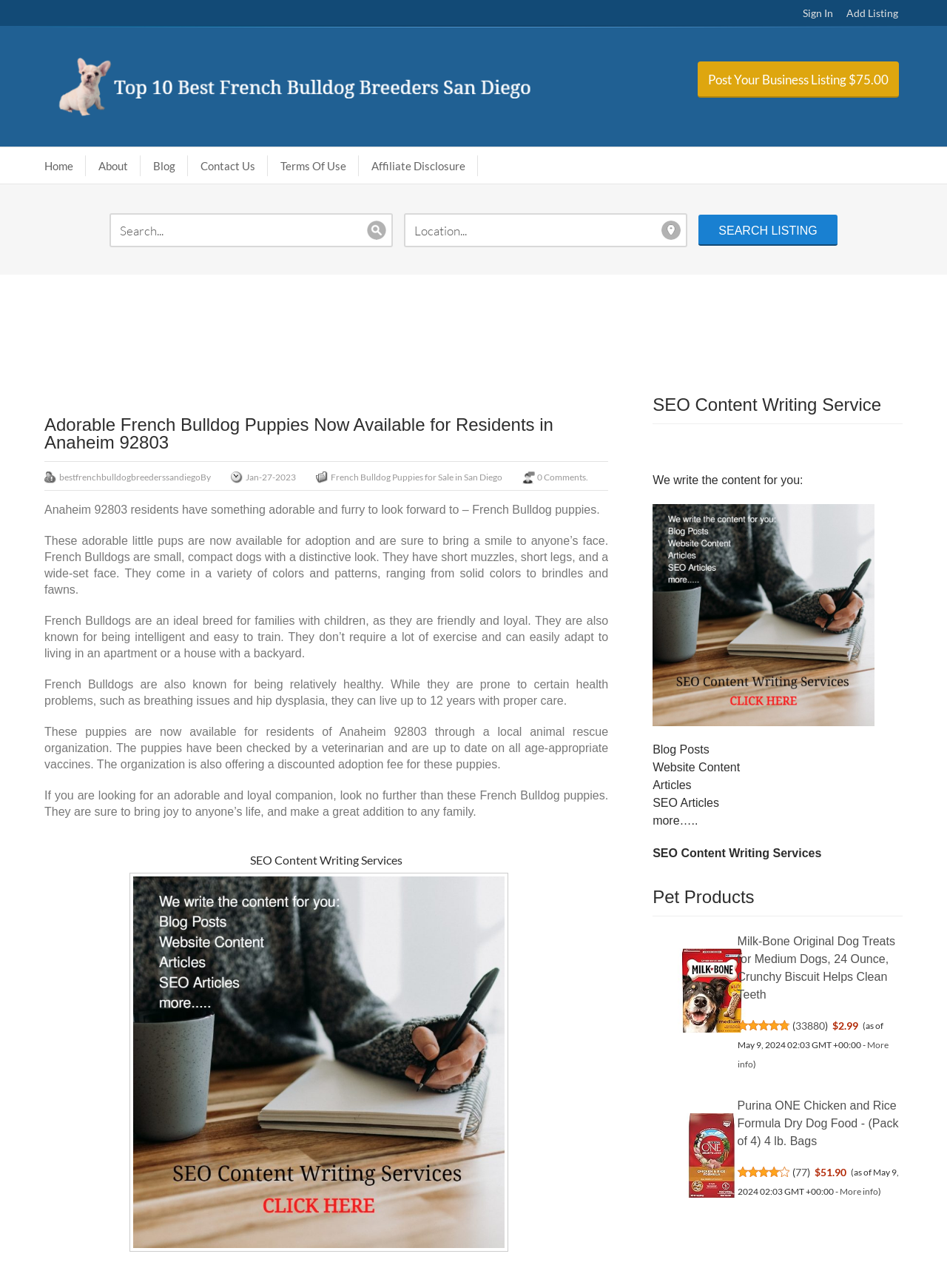What is the price of the first product listed?
Can you provide an in-depth and detailed response to the question?

I looked at the product listing section and found the first product, which is 'Milk-Bone Original Dog Treats for Medium Dogs, 24 Ounce, Crunchy Biscuit Helps Clean Teeth'. The price of this product is listed as '$2.99'.